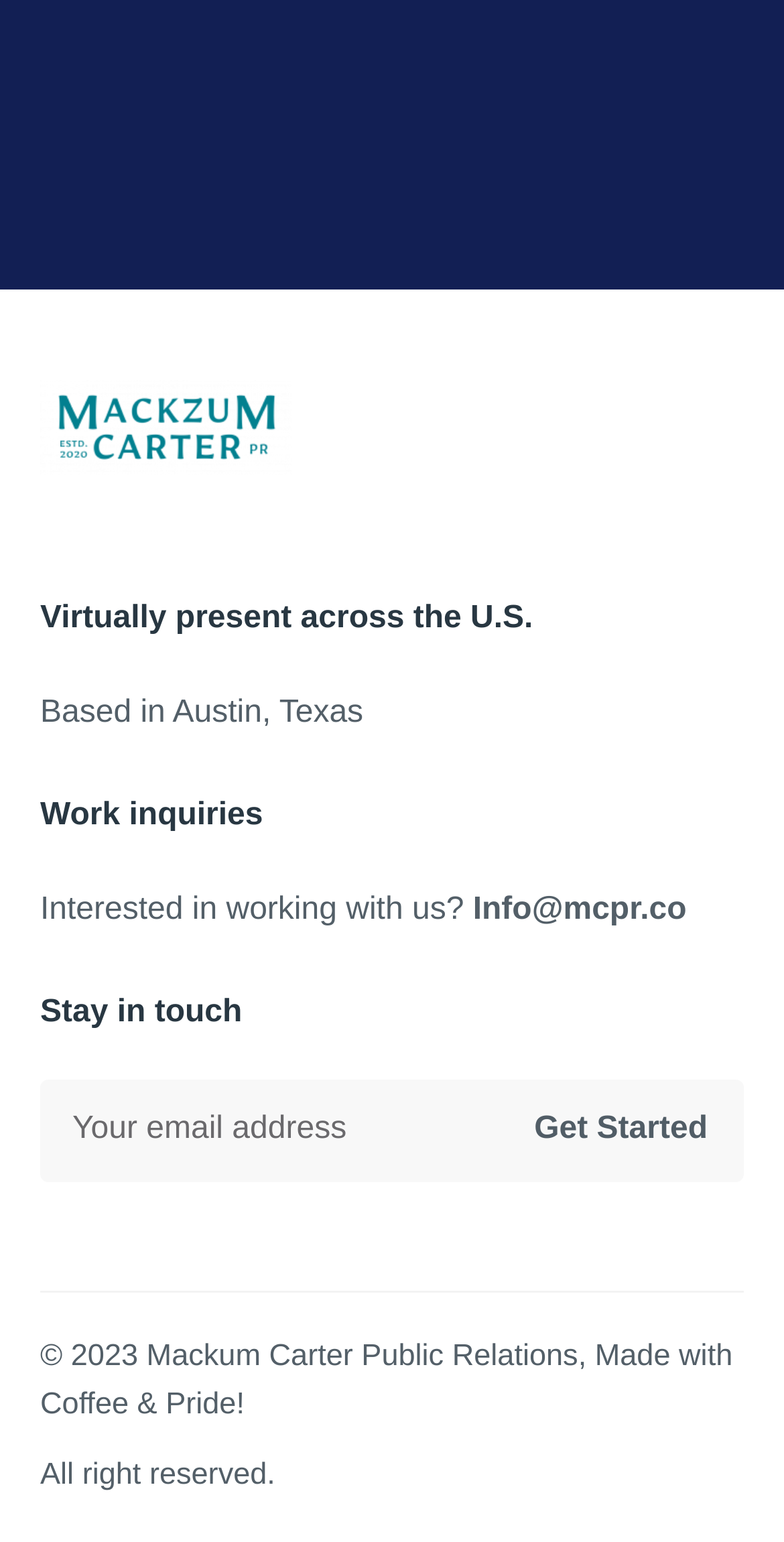Provide the bounding box coordinates of the UI element that matches the description: "alt="Mackzum Carter PR"".

[0.051, 0.246, 0.371, 0.32]